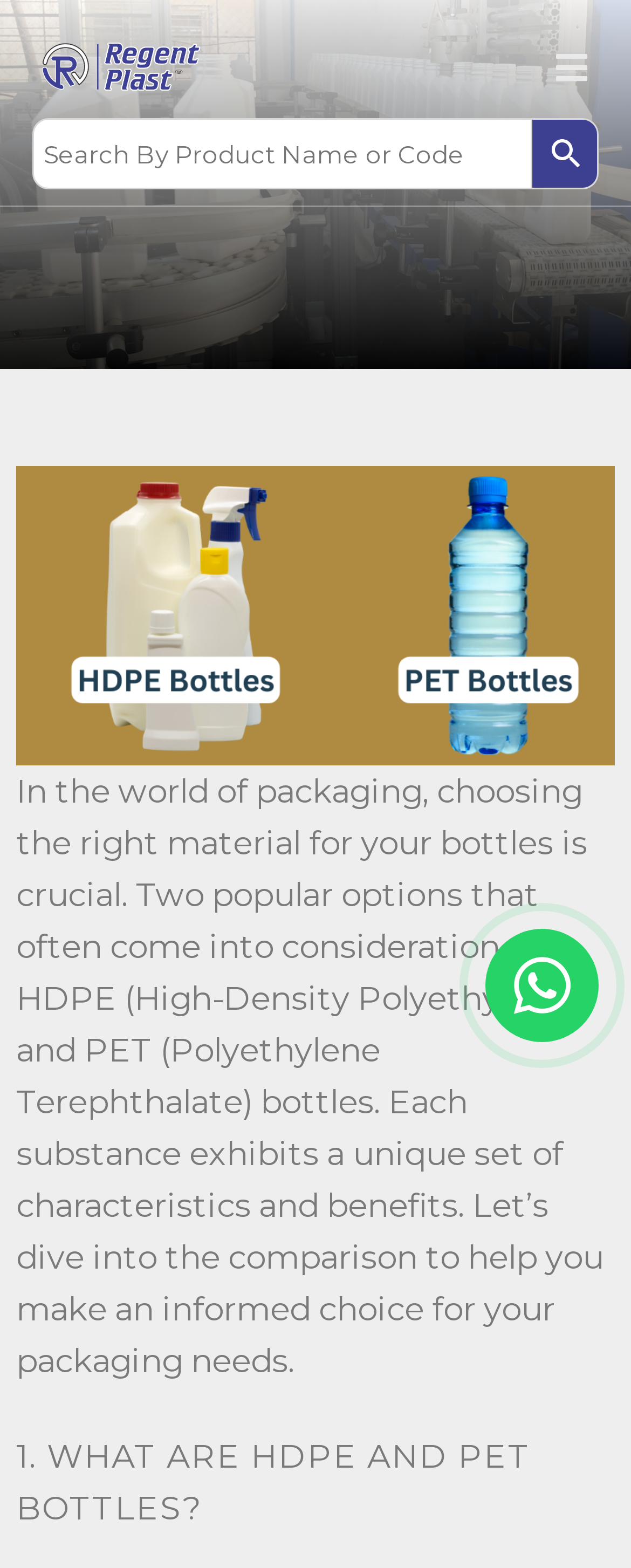Please give a short response to the question using one word or a phrase:
What is the toggle button for?

Toggle Menu